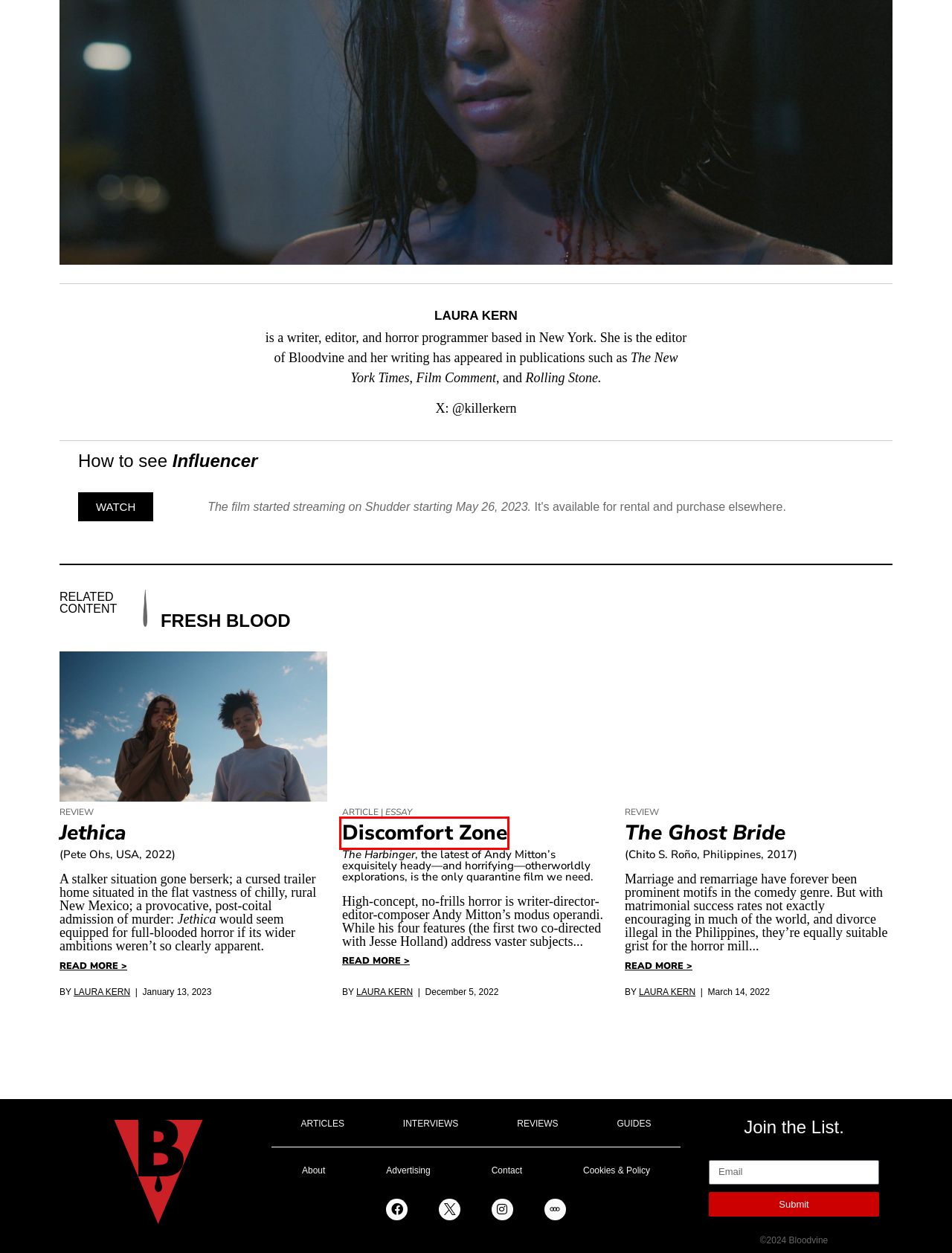Examine the screenshot of a webpage with a red rectangle bounding box. Select the most accurate webpage description that matches the new webpage after clicking the element within the bounding box. Here are the candidates:
A. Jethica
B. Influencer streaming: where to watch movie online?
C. Discomfort Zone
D. REVIEWS »
E. The Ghost Bride
F. Advertising »
G. Cookies & Policy »
H. About »

C